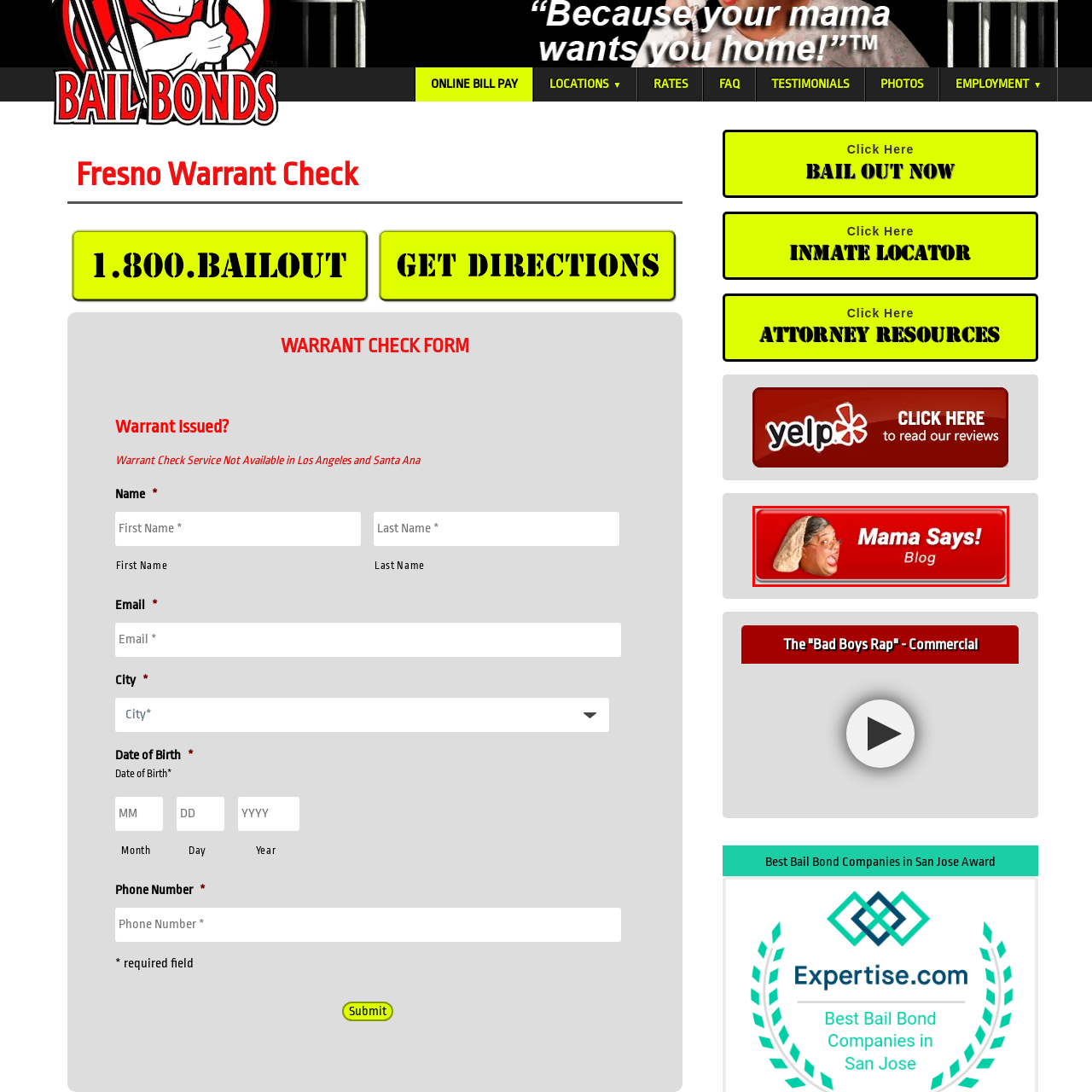Generate a detailed caption for the content inside the red bounding box.

The image features a vibrant red button labeled "Mama Says! Blog." At the forefront is an animated character with glasses, a joyful expression, and a headscarf, conveying a sense of warmth and friendliness. This graphic likely serves as a link to a blog section dedicated to sharing insights, stories, or opinions, adding a personal touch to the website's content. The playful design encourages visitors to engage, inviting them to explore the blog's offerings.